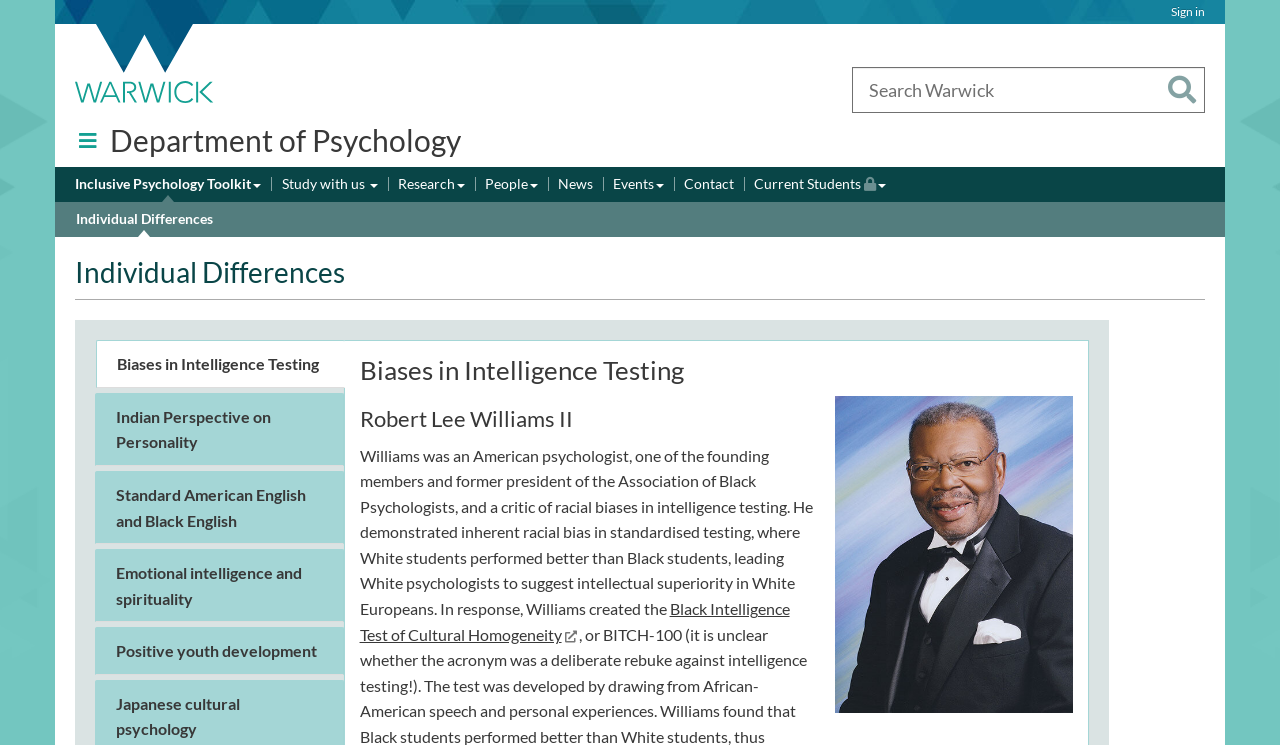Identify the bounding box for the given UI element using the description provided. Coordinates should be in the format (top-left x, top-left y, bottom-right x, bottom-right y) and must be between 0 and 1. Here is the description: Events

[0.479, 0.233, 0.519, 0.263]